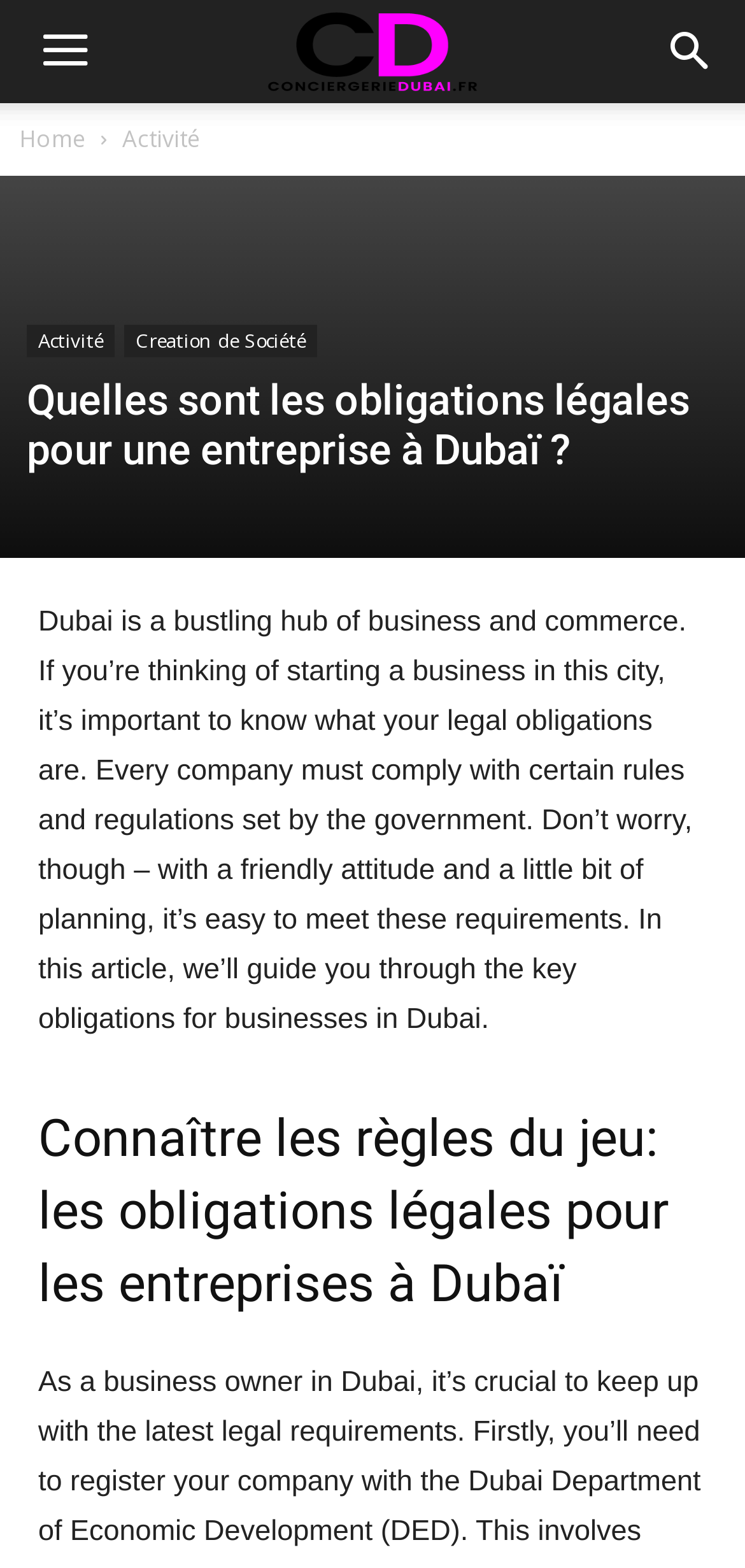Describe all significant elements and features of the webpage.

The webpage is about the legal obligations for businesses in Dubai. At the top left, there is a small icon and a logo "CONCIERGERIE DUBAI" next to it. On the top right, there is a button with an icon. Below the logo, there are three links: "Home", "Activité", and another "Activité" link. 

Underneath these links, there is a header section that spans the entire width of the page. Within this section, there are three links: "Activité", "Creation de Société", and a heading that reads "Quelles sont les obligations légales pour une entreprise à Dubaï?". 

Below the header section, there is a large block of text that occupies most of the page. This text explains the importance of knowing the legal obligations for businesses in Dubai and provides a brief overview of what the article will cover. 

Further down, there is a heading that reads "Connaître les règles du jeu: les obligations légales pour les entreprises à Dubaï", which likely introduces the main content of the article.